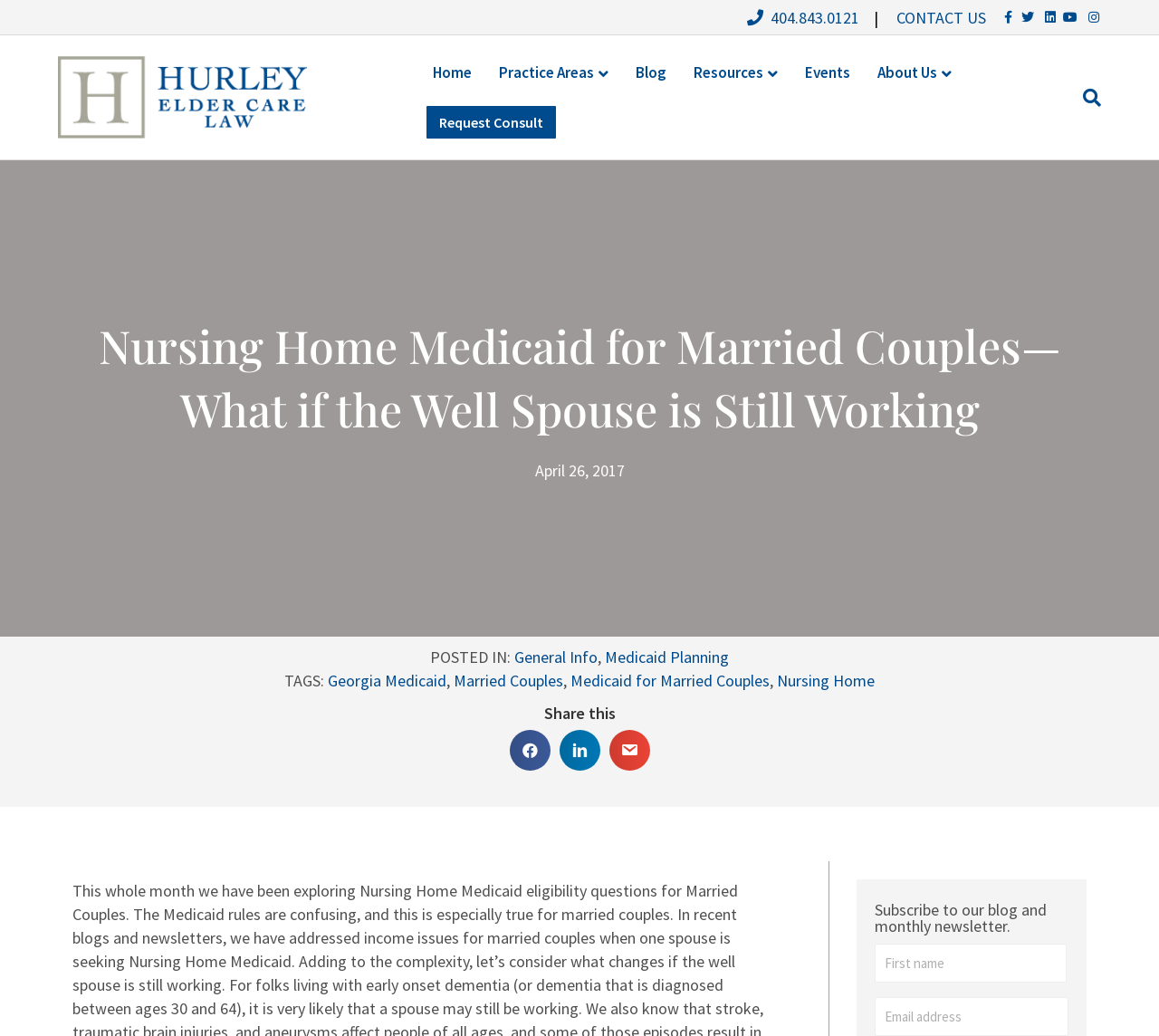Can you extract the headline from the webpage for me?

Nursing Home Medicaid for Married Couples—What if the Well Spouse is Still Working